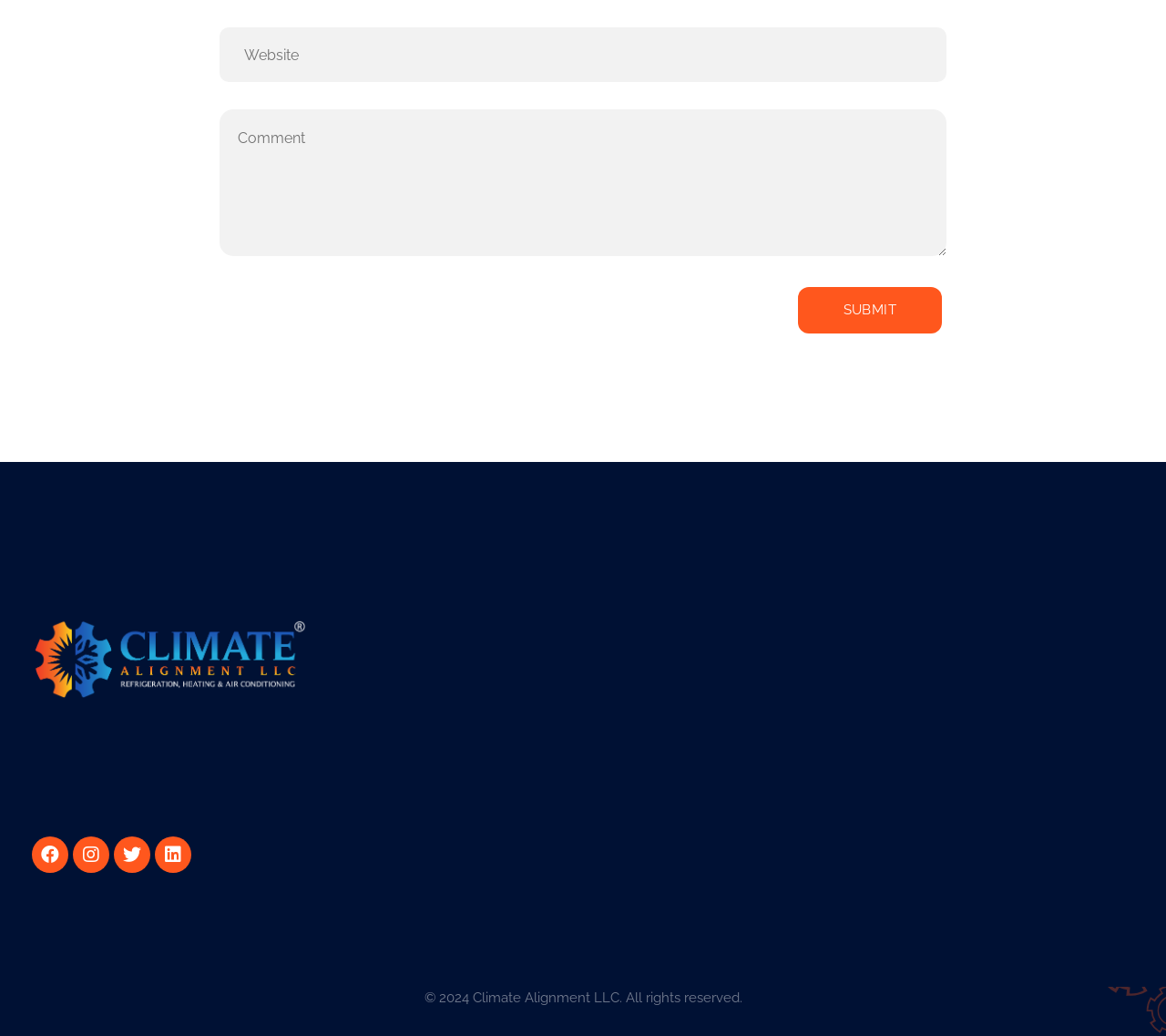Using the description: "name="url" placeholder="Website"", identify the bounding box of the corresponding UI element in the screenshot.

[0.188, 0.027, 0.812, 0.079]